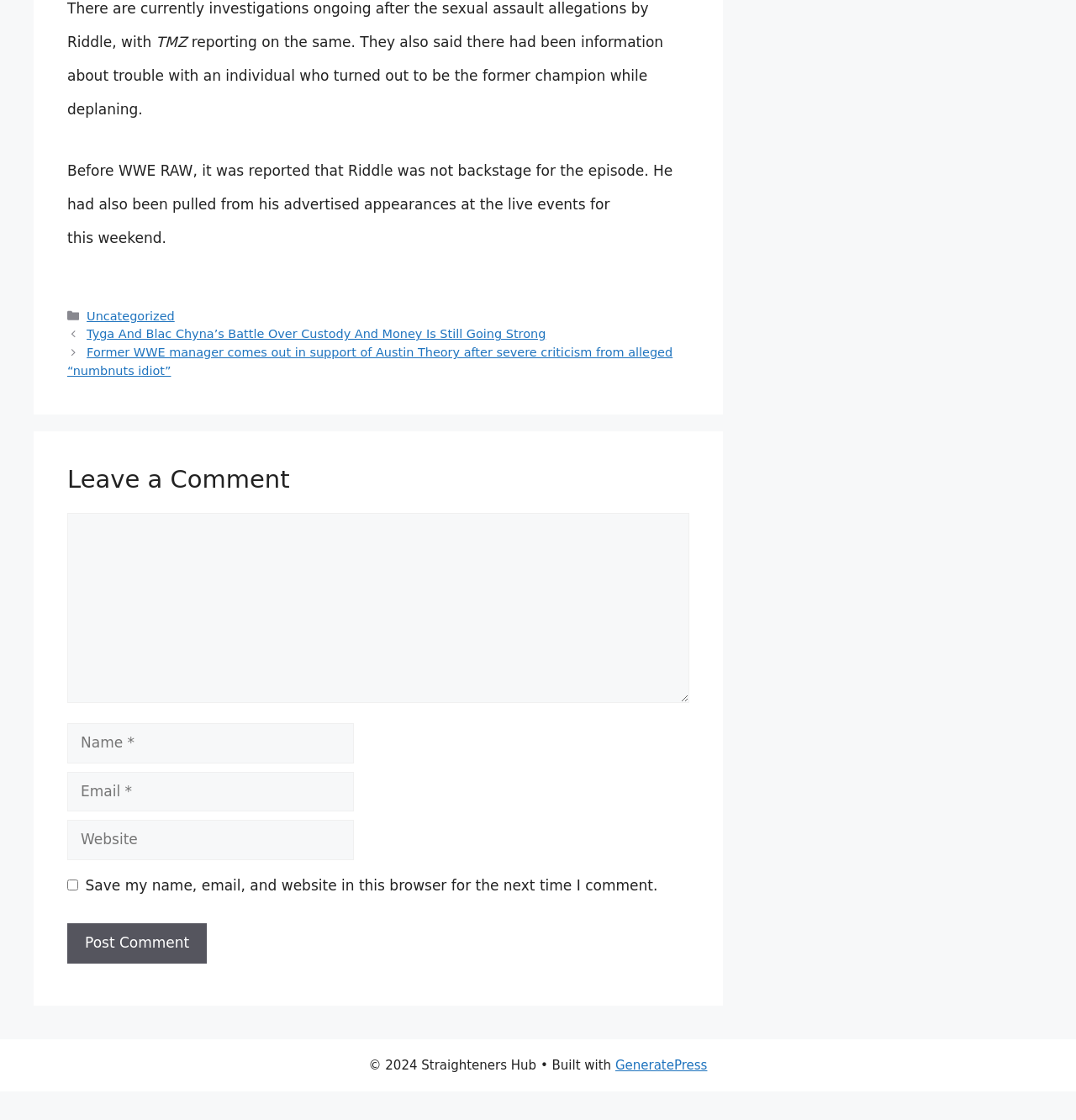Find the bounding box coordinates of the clickable area that will achieve the following instruction: "Visit the Facebook page".

None